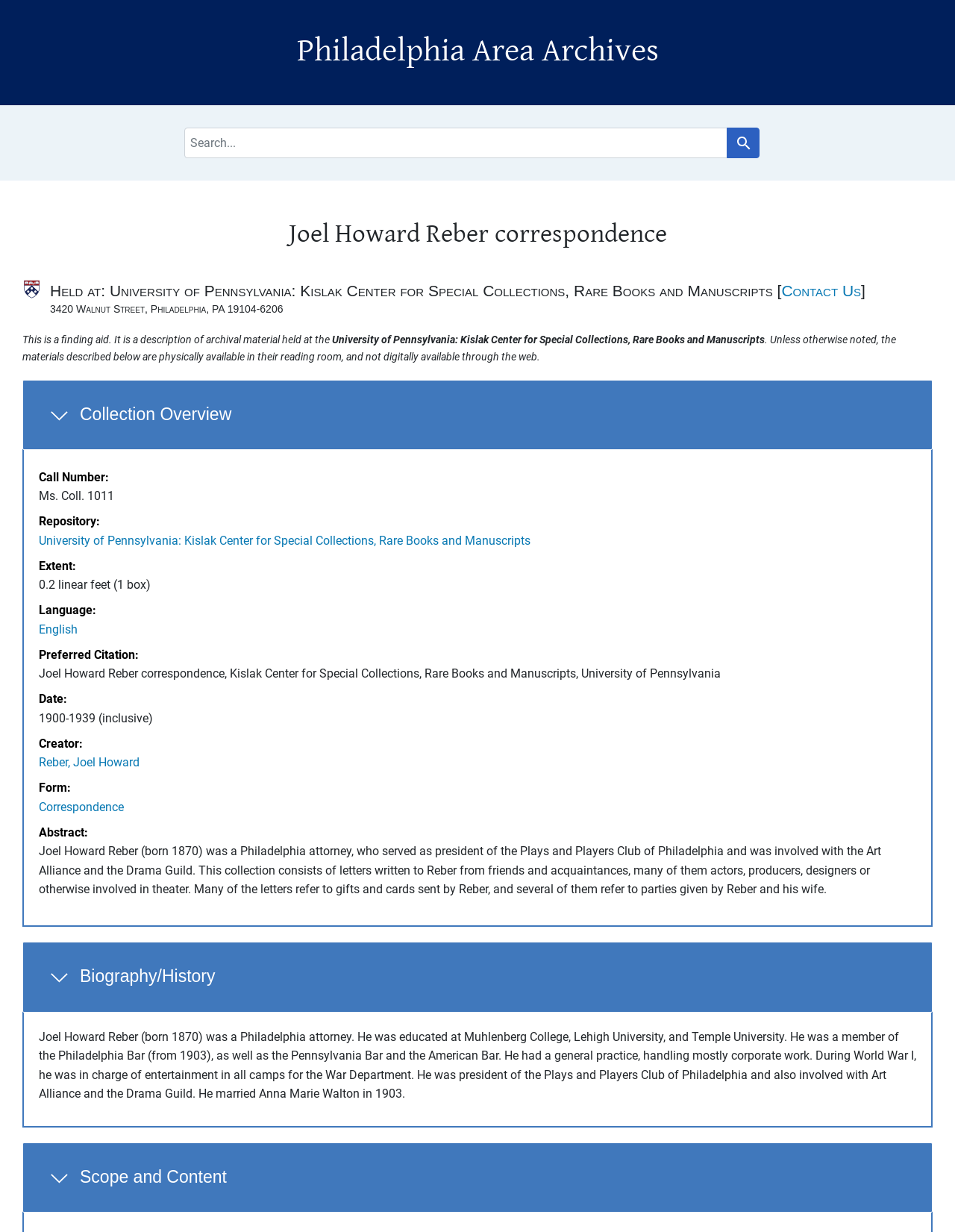Locate the bounding box coordinates of the clickable area needed to fulfill the instruction: "Contact Us".

[0.818, 0.229, 0.902, 0.243]